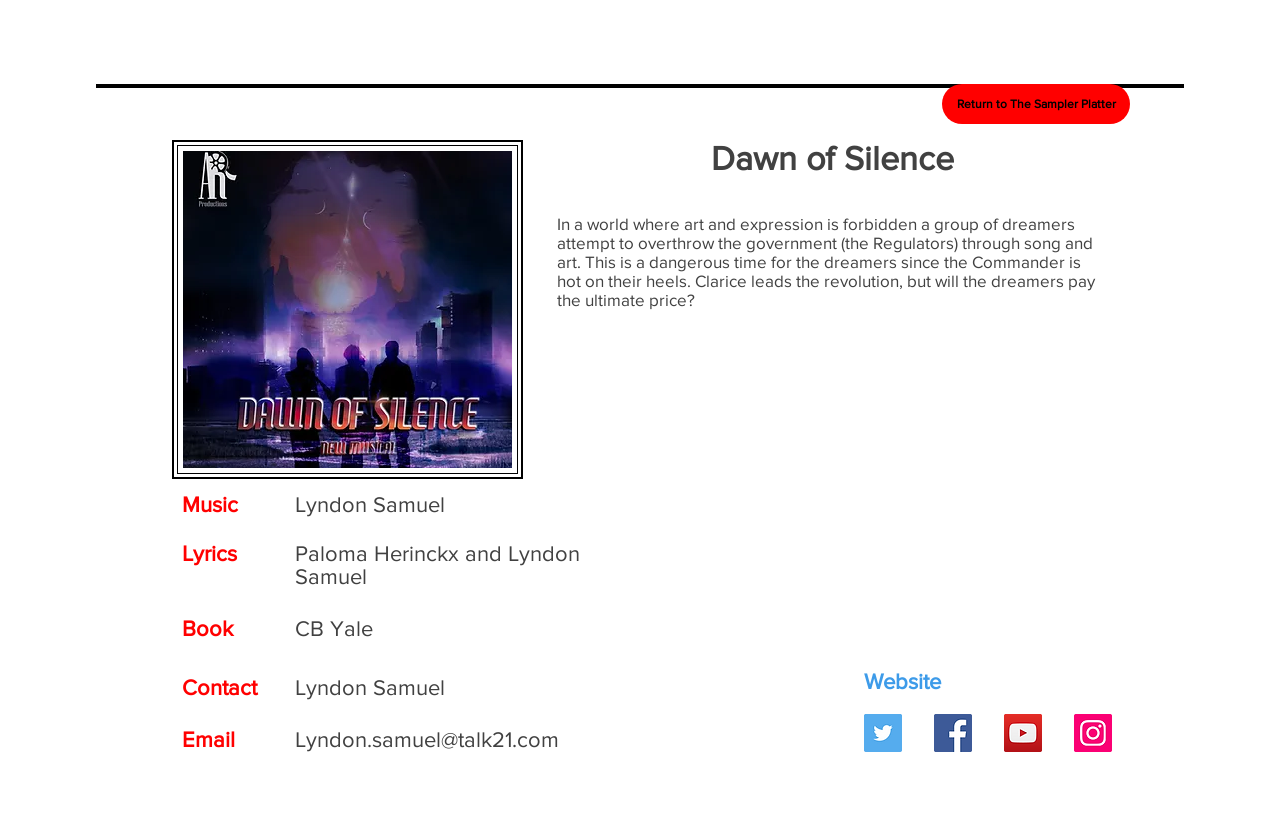Pinpoint the bounding box coordinates of the area that must be clicked to complete this instruction: "Return to The Sampler Platter".

[0.736, 0.103, 0.883, 0.152]